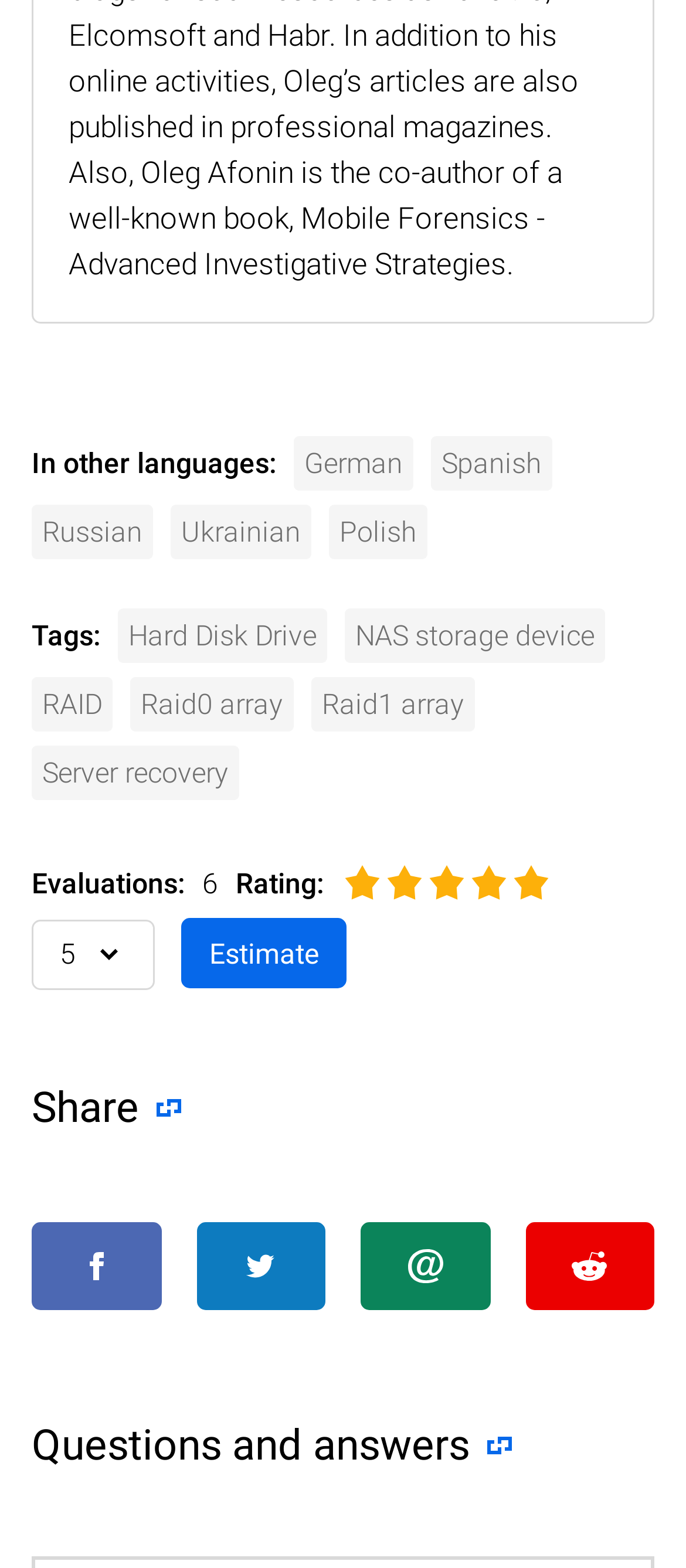Locate the bounding box coordinates of the clickable part needed for the task: "Select a language".

[0.046, 0.278, 0.603, 0.313]